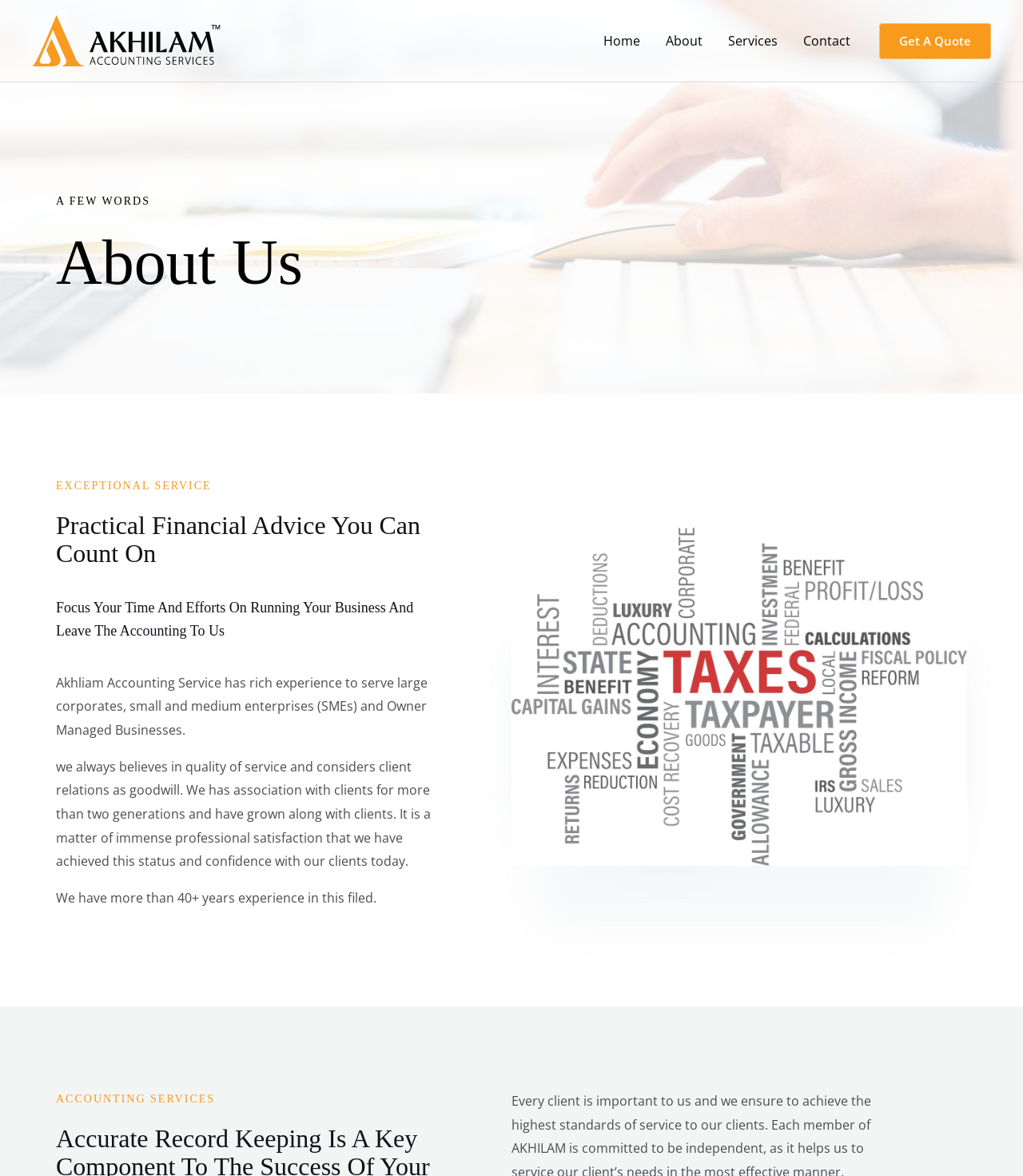Mark the bounding box of the element that matches the following description: "Get A Quote".

[0.859, 0.019, 0.969, 0.05]